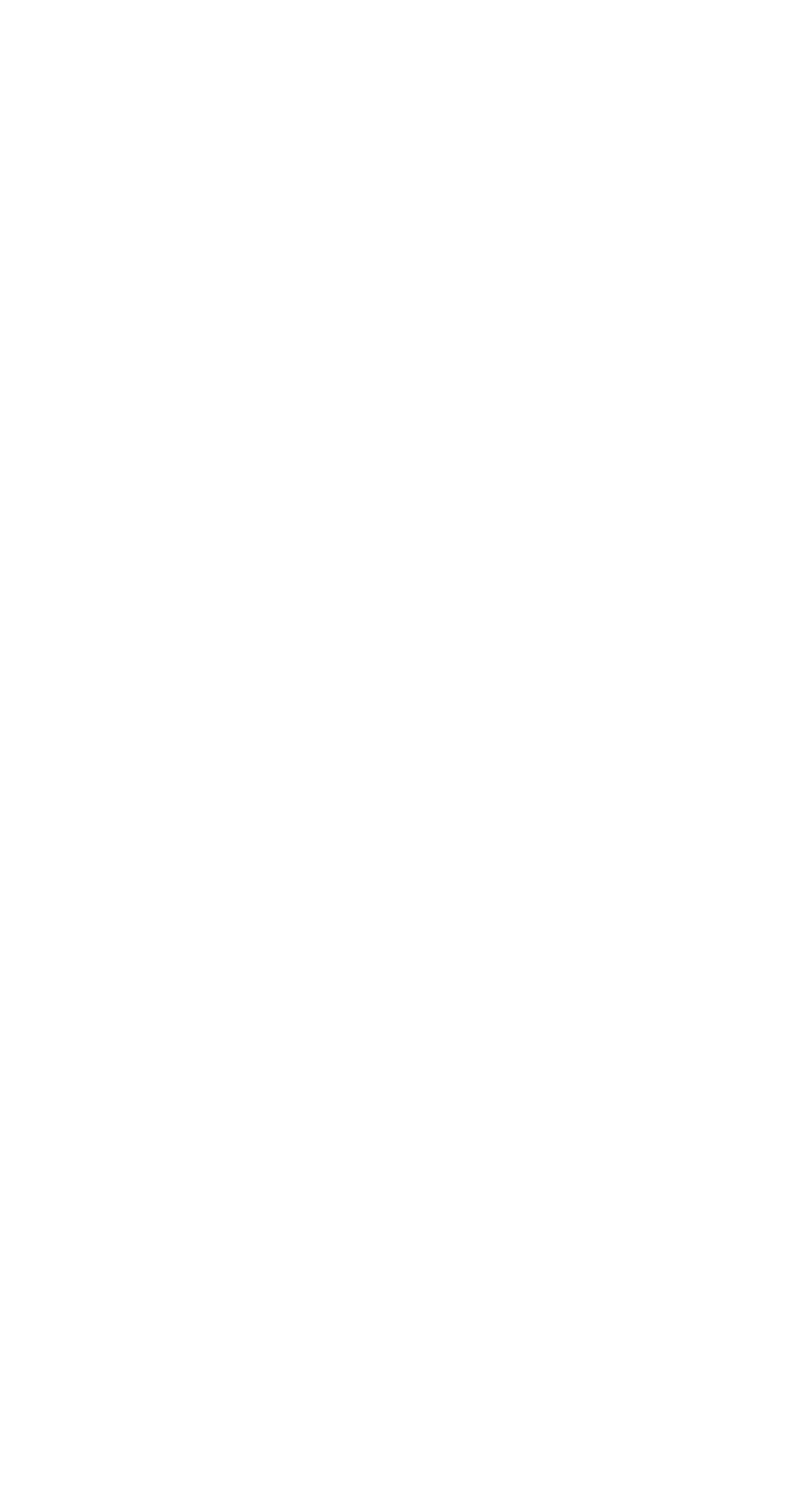Determine the bounding box coordinates of the clickable region to carry out the instruction: "click the Tel number".

[0.128, 0.141, 0.369, 0.168]